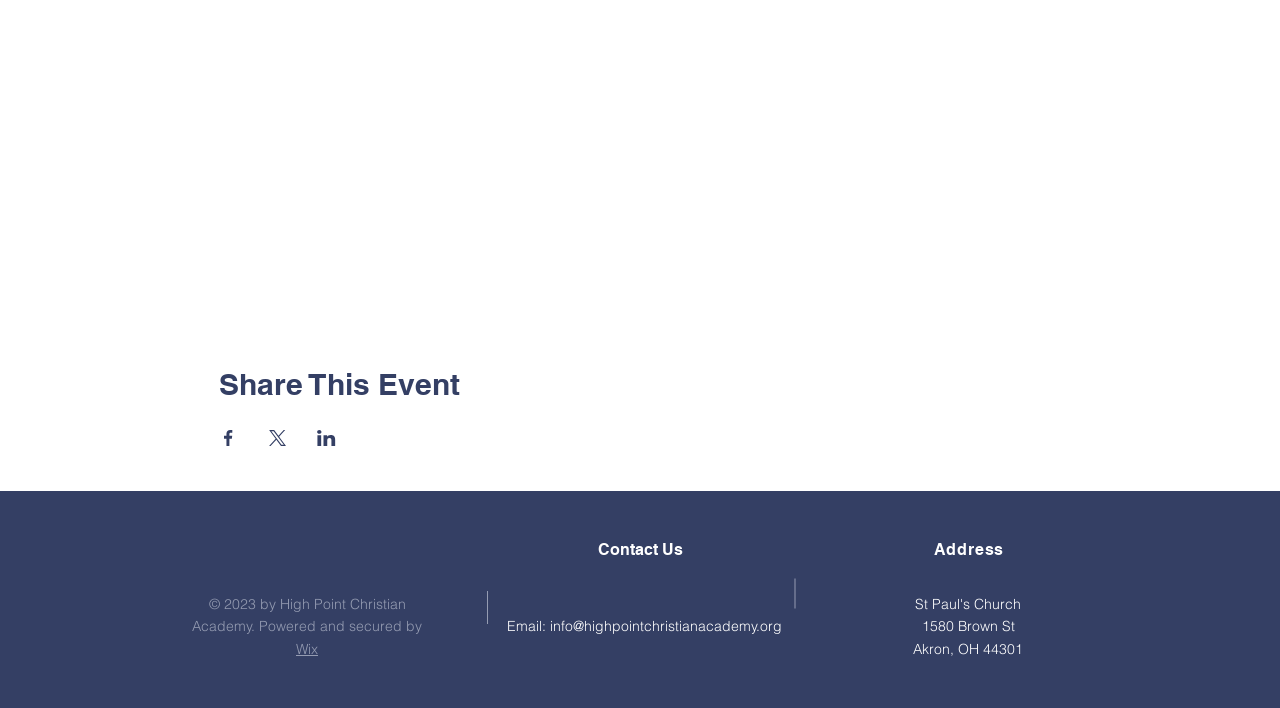Please identify the bounding box coordinates of the clickable area that will fulfill the following instruction: "Contact Us". The coordinates should be in the format of four float numbers between 0 and 1, i.e., [left, top, right, bottom].

[0.467, 0.762, 0.534, 0.789]